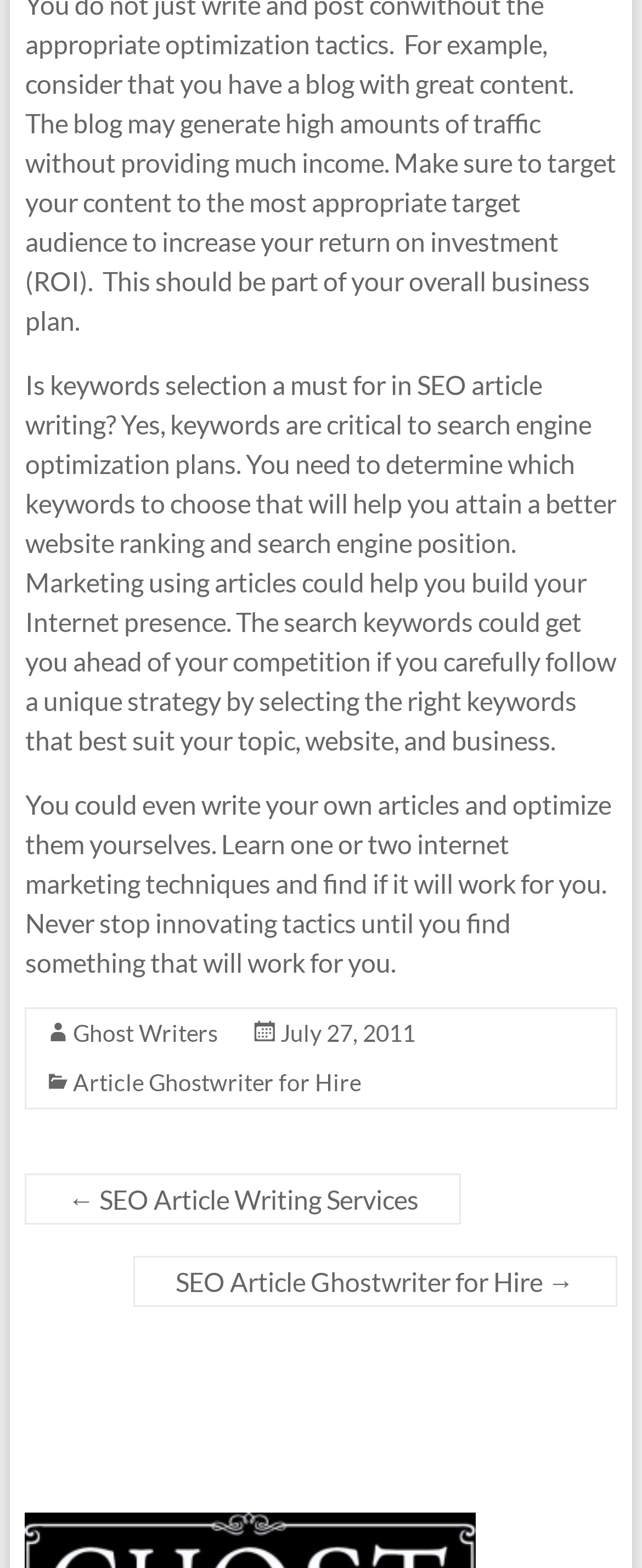What is the purpose of article marketing?
We need a detailed and exhaustive answer to the question. Please elaborate.

The webpage mentions that marketing using articles could help you build your Internet presence, implying that the purpose of article marketing is to establish an online presence.